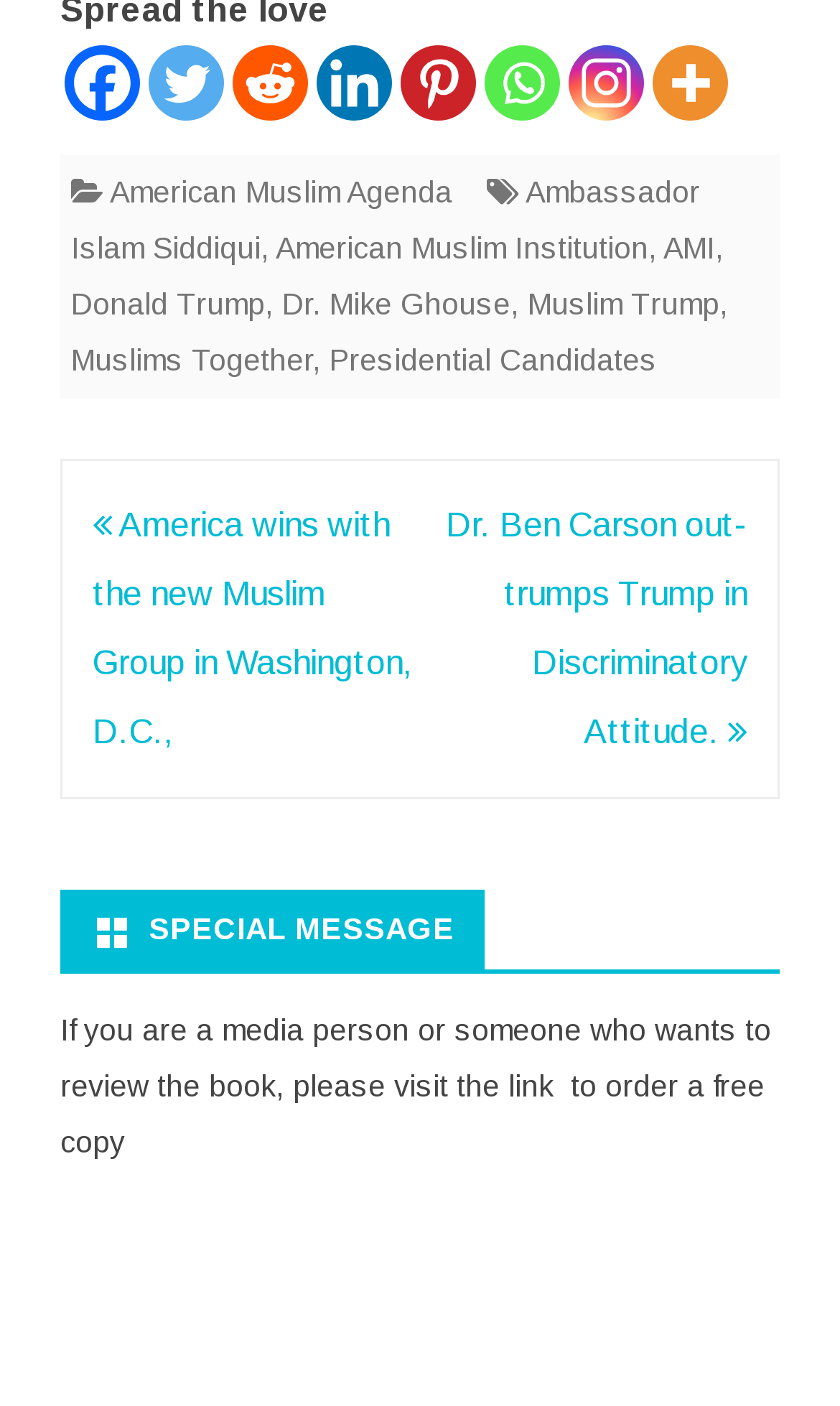Answer succinctly with a single word or phrase:
What is the special message on the webpage?

SPECIAL MESSAGE